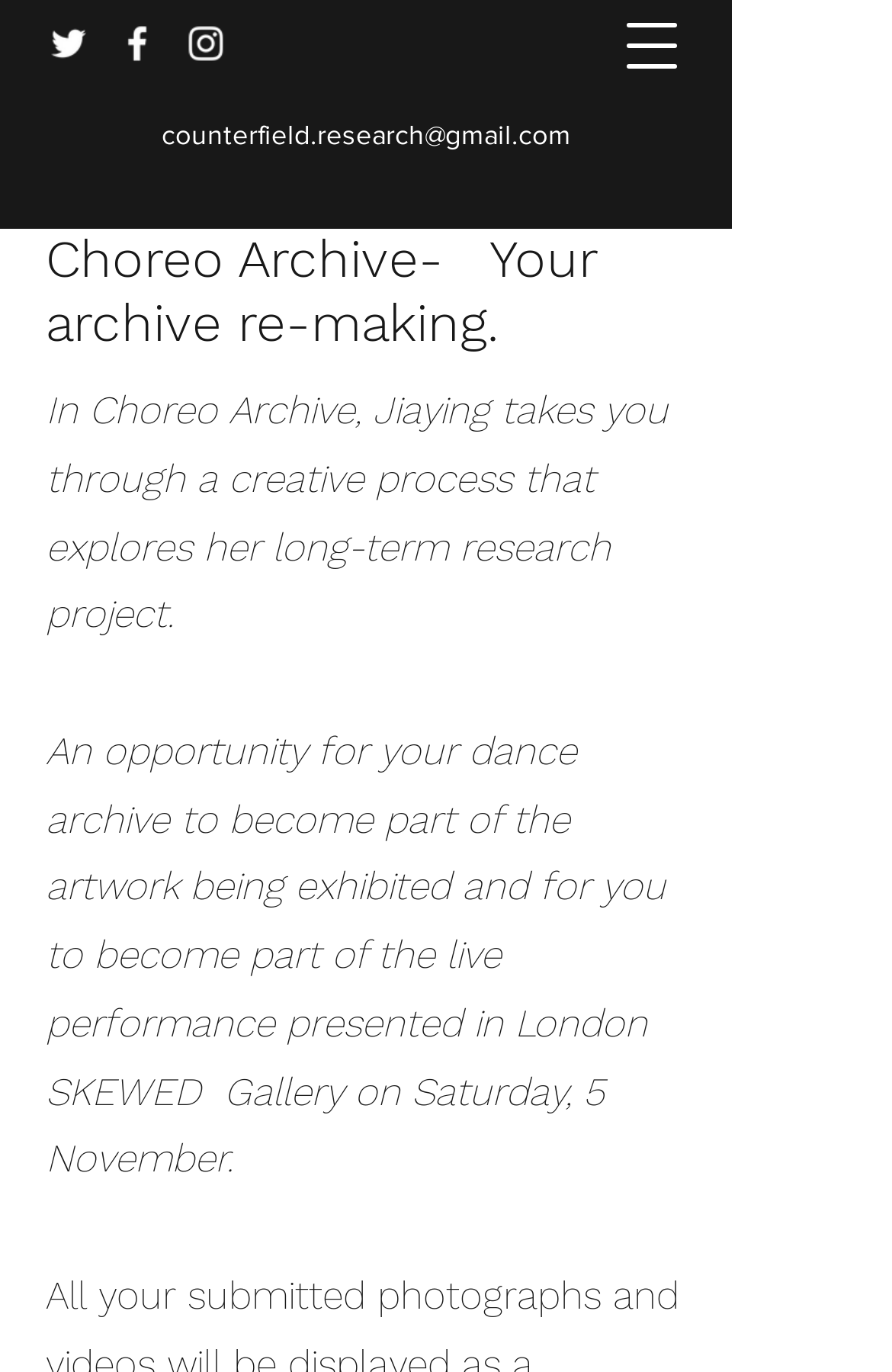Create a detailed narrative describing the layout and content of the webpage.

The webpage is about the Counterfield Collective, specifically focusing on PhD Research in Visual Cultures. At the top right corner, there is a button to open a navigation menu. Below it, on the left side, there is a social bar with three links to Twitter, Facebook, and Instagram, each accompanied by its respective icon. 

On the top right side, there is a link to an email address, counterfield.research@gmail.com. 

The main content of the webpage is about Choreo Archive, with a heading that reads "Choreo Archive- Your archive re-making." Below the heading, there is a paragraph of text that describes the project, explaining how Jiaying takes the user through a creative process that explores her long-term research project. 

Further down, there is another paragraph of text that provides more information about the project, mentioning an opportunity for users to become part of the artwork being exhibited and a live performance at the London SKEWED Gallery on a specific date.